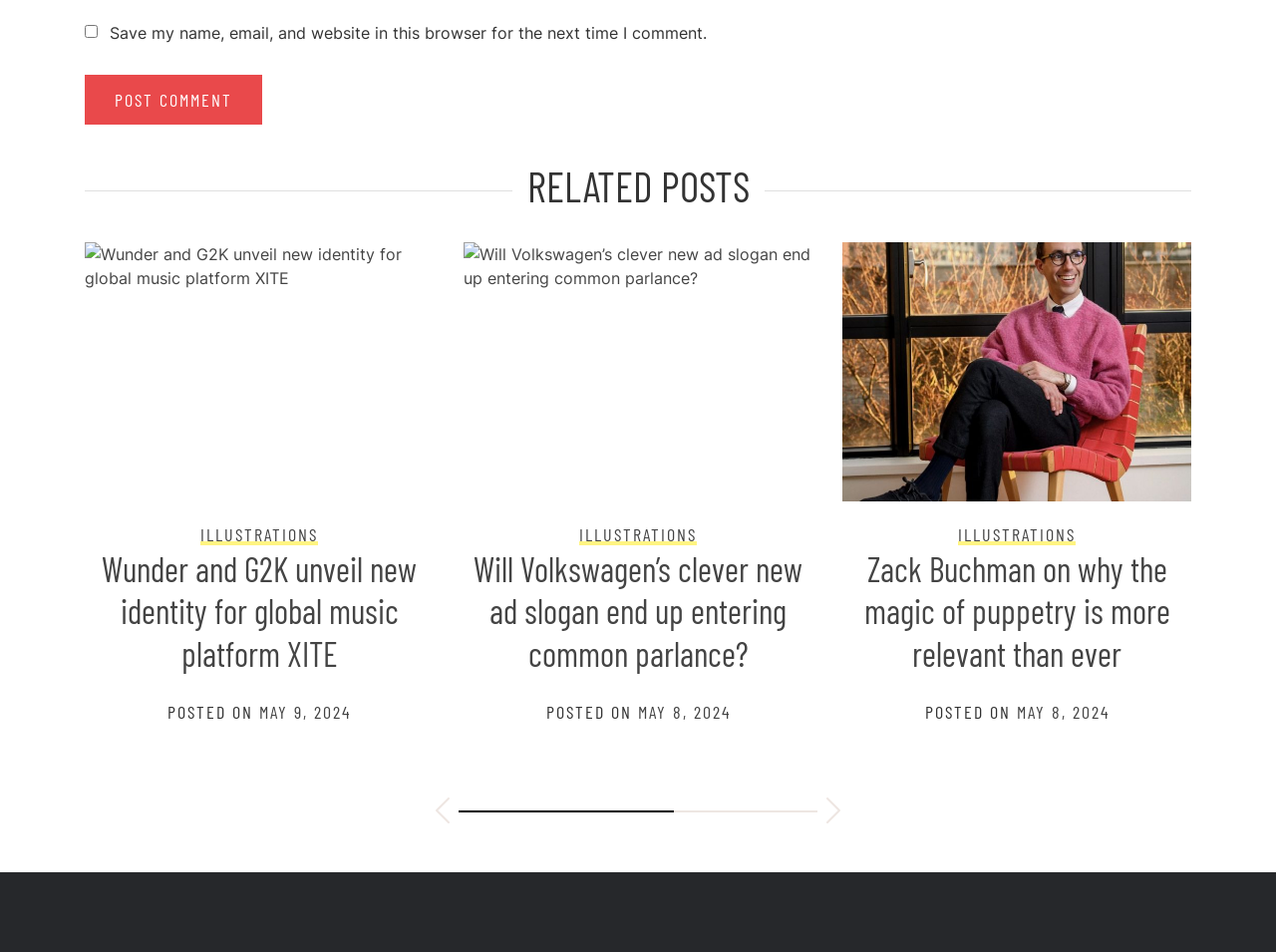What is the topic of the first related post?
Using the information from the image, provide a comprehensive answer to the question.

The first related post has a heading that reads 'Will Volkswagen’s clever new ad slogan end up entering common parlance?' This suggests that the topic of the first related post is about Volkswagen's new ad slogan.